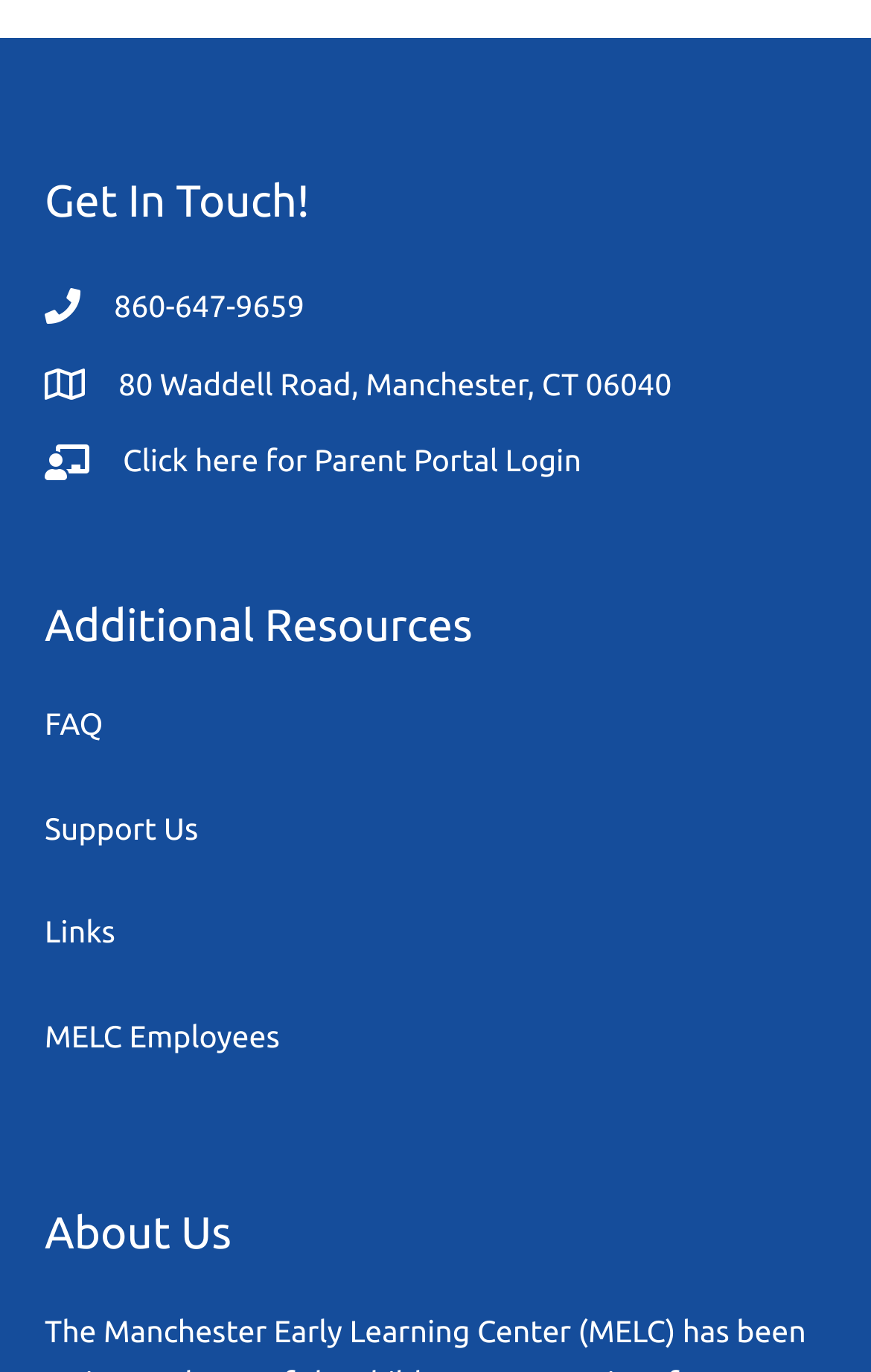Respond to the question below with a single word or phrase:
How many links are there under 'Additional Resources'?

4